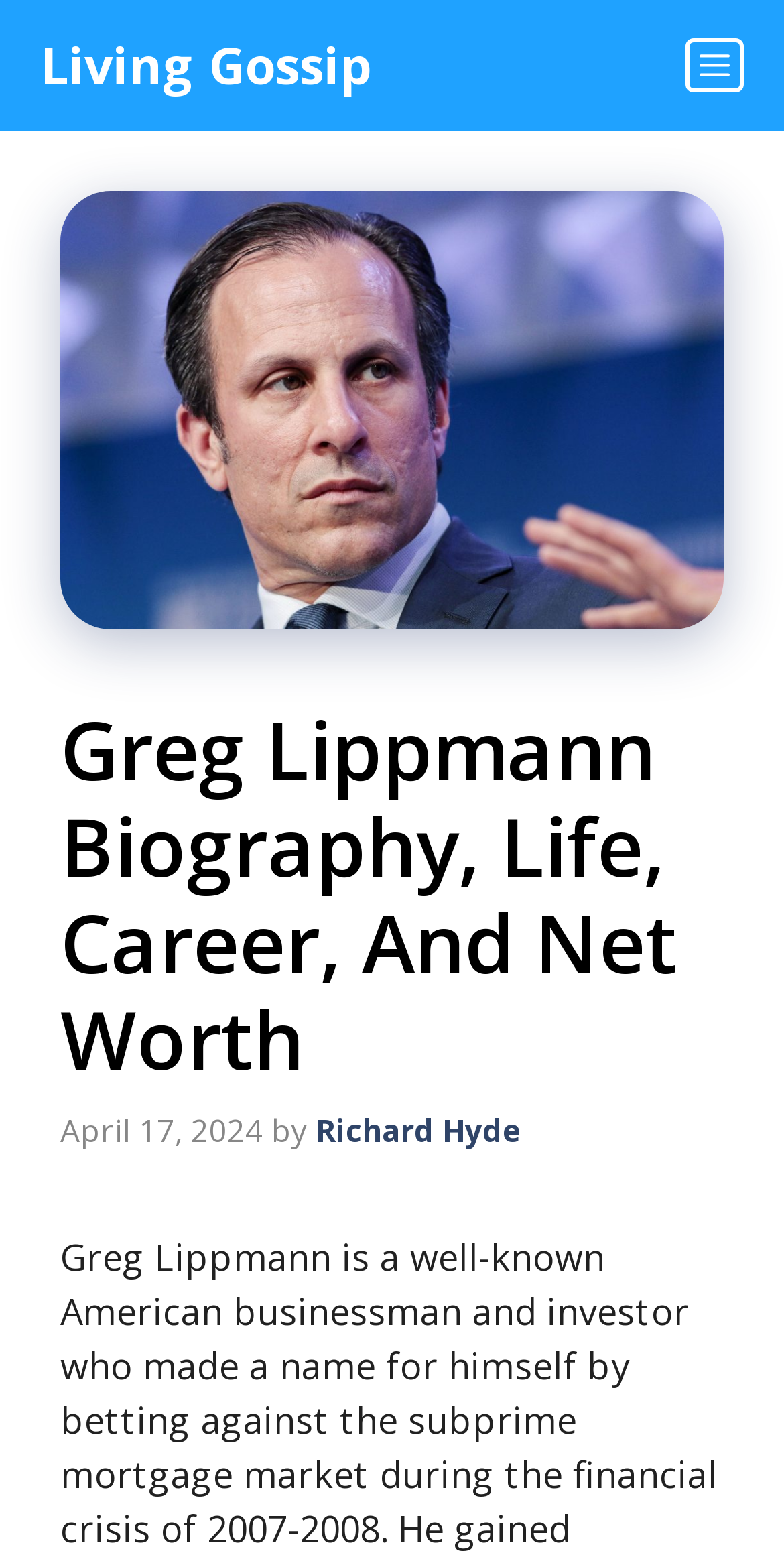When was the biography last updated?
Provide a detailed answer to the question, using the image to inform your response.

The last updated date of the biography can be found in the time element, which is 'April 17, 2024'. This element is present below the header of the content section.